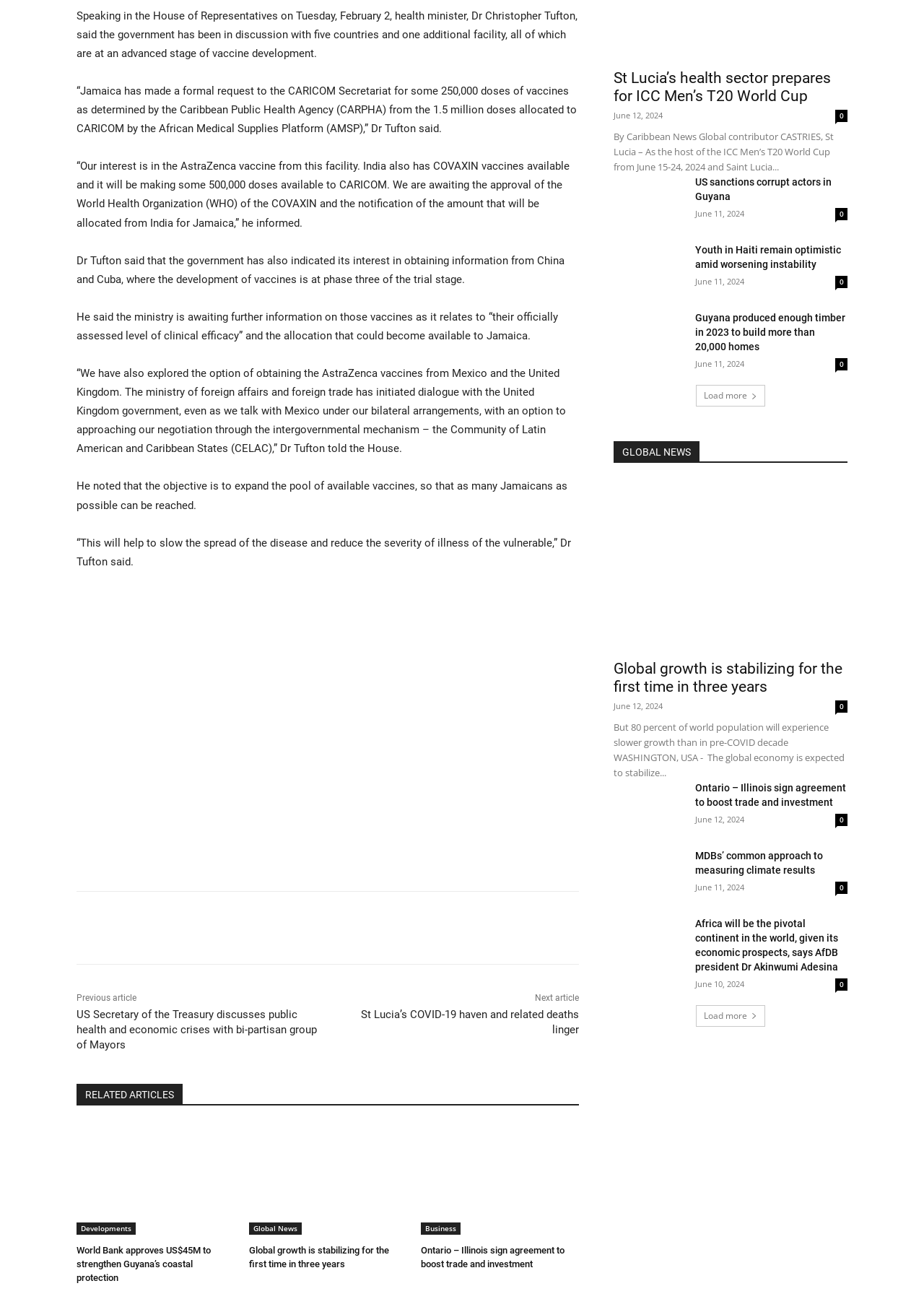Identify the bounding box coordinates of the region I need to click to complete this instruction: "Share the article".

[0.122, 0.711, 0.147, 0.719]